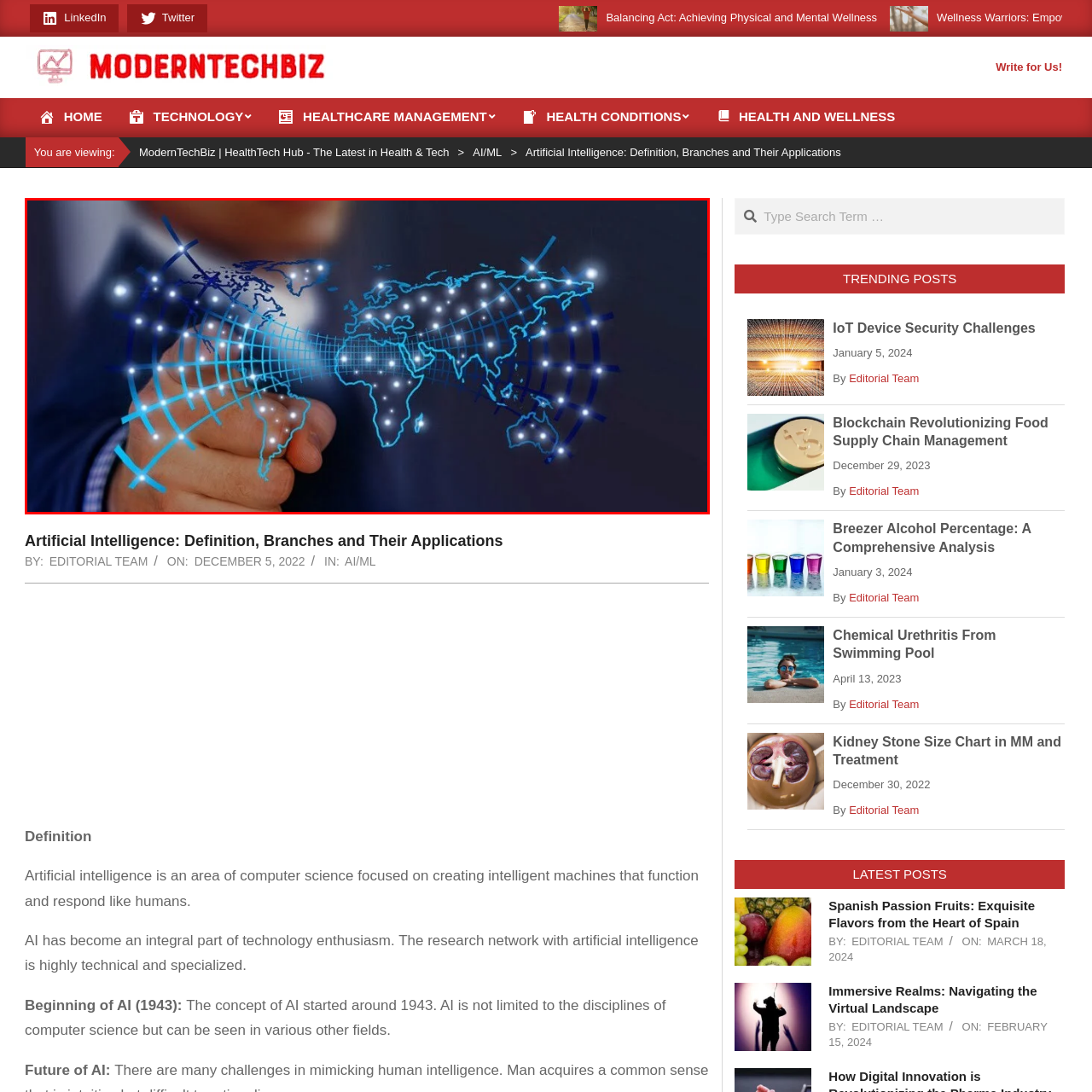What do the bright lines on the map represent?
Observe the section of the image outlined in red and answer concisely with a single word or phrase.

Global connectivity and data flow